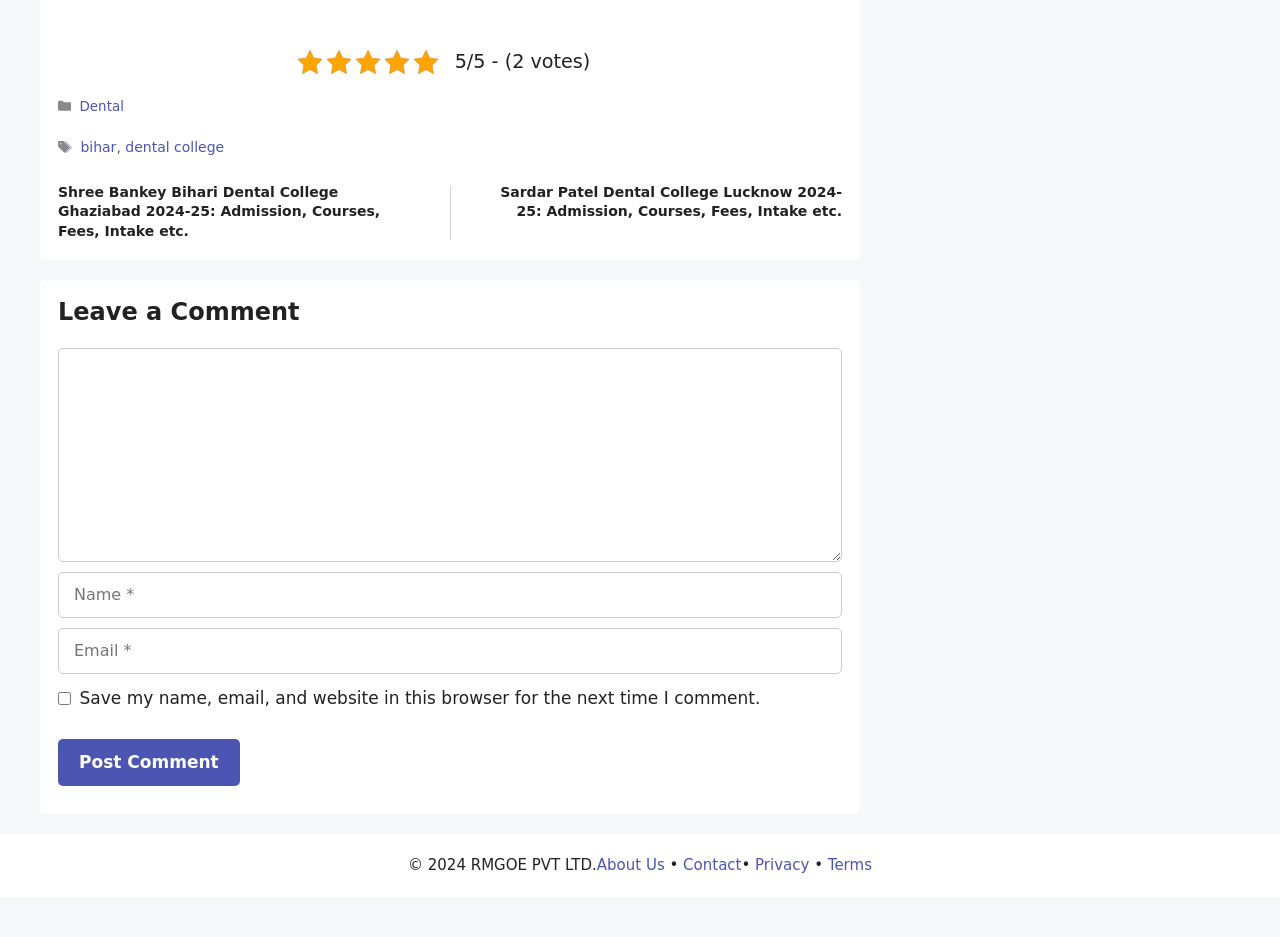What is the copyright year of the website?
Look at the image and provide a detailed response to the question.

The copyright year of the website is mentioned at the bottom of the webpage as '© 2024 RMGOE PVT LTD.'.